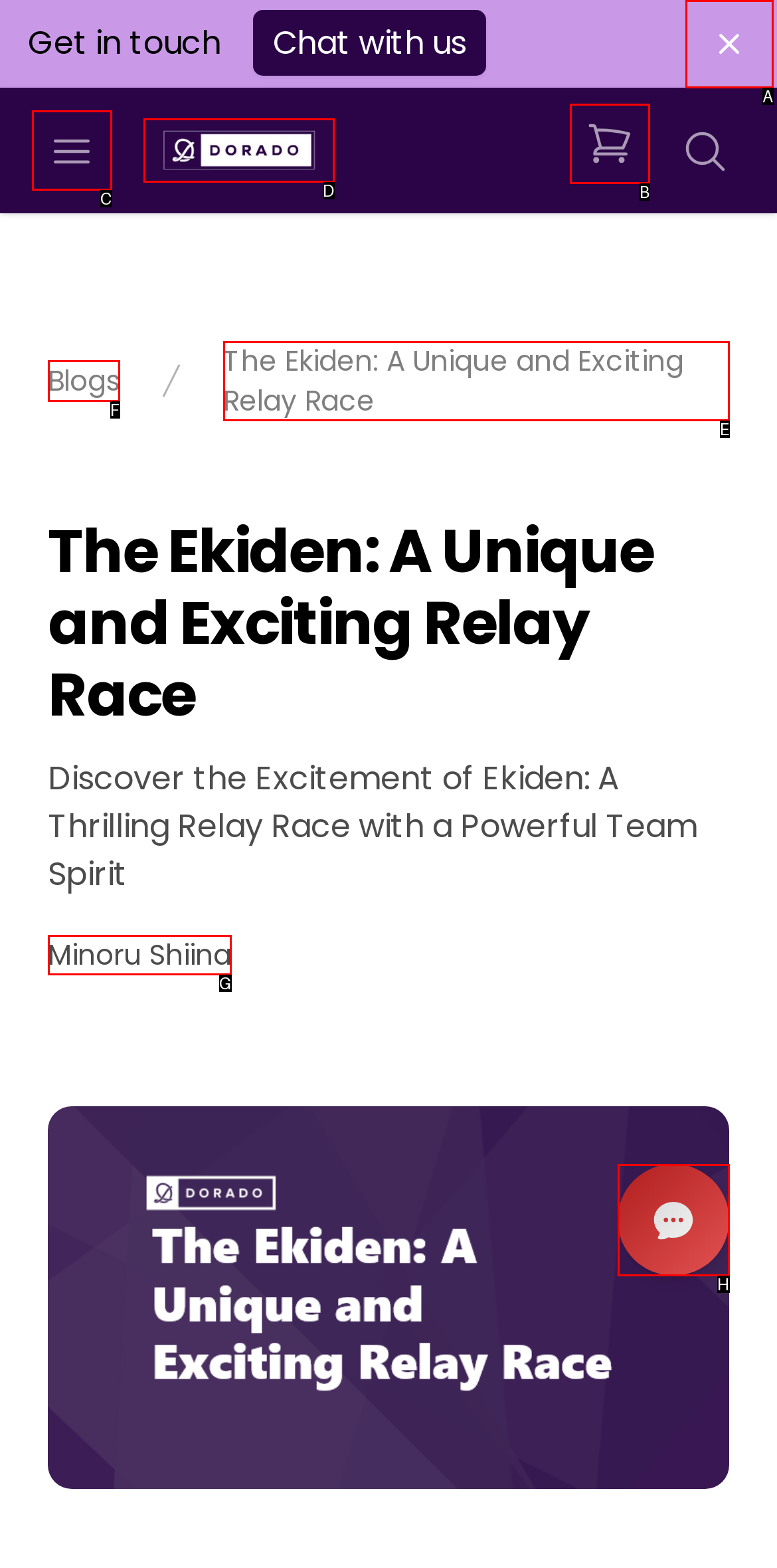Choose the HTML element that should be clicked to achieve this task: Read the blog
Respond with the letter of the correct choice.

F